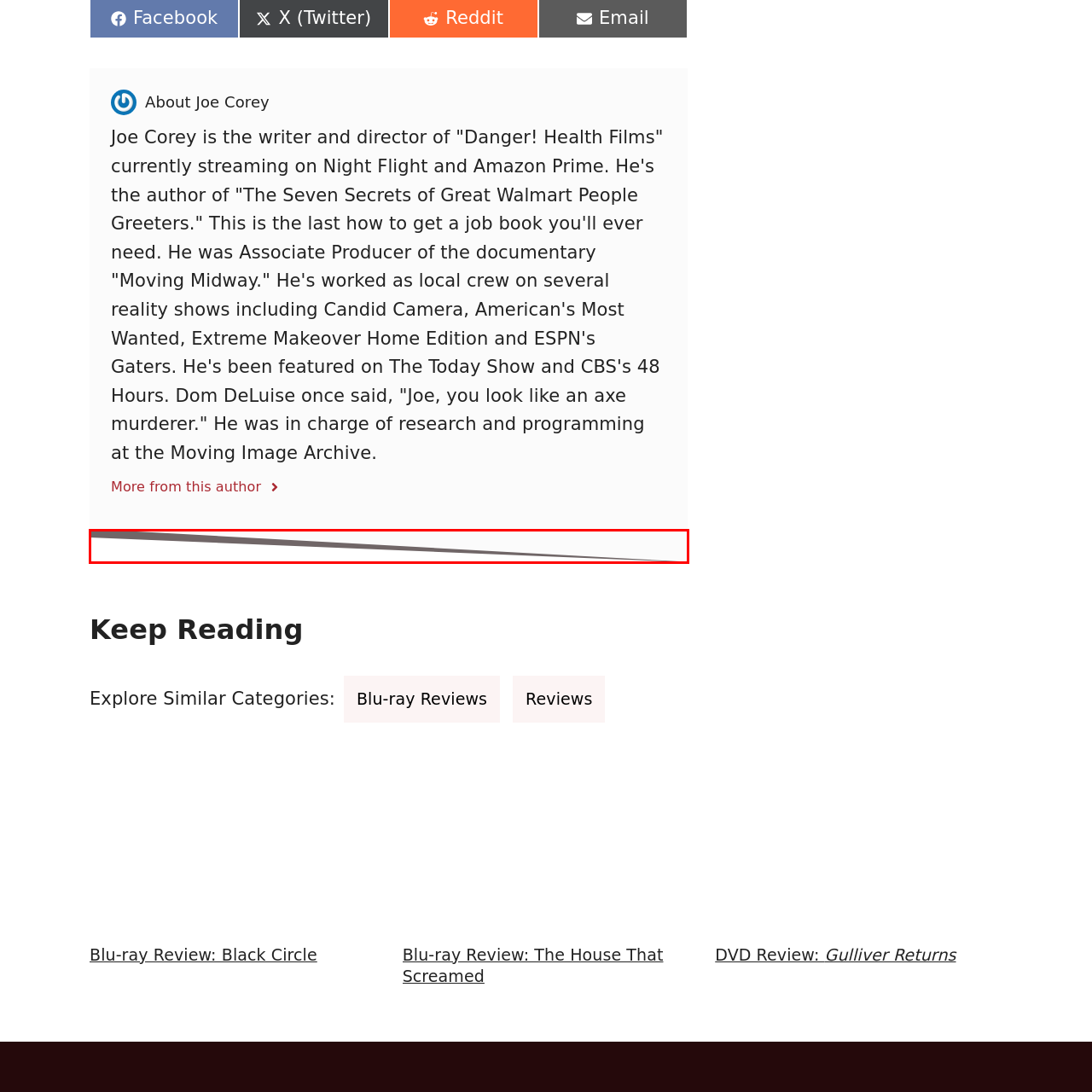Construct a detailed caption for the image enclosed in the red box.

This image, positioned prominently on a webpage, appears to be a decorative or graphical element that enhances the overall design. It is likely used to separate sections or add visual interest to the content surrounding it. The accompanying text informs viewers about Joe Corey, a writer and director known for his work on "Danger! Health Films" and various other projects. The page provides insight into his career, showcasing accomplishments and highlighting notable works in film and television. Overall, this image contributes to the aesthetic of the page while supporting the narrative about Joe Corey.